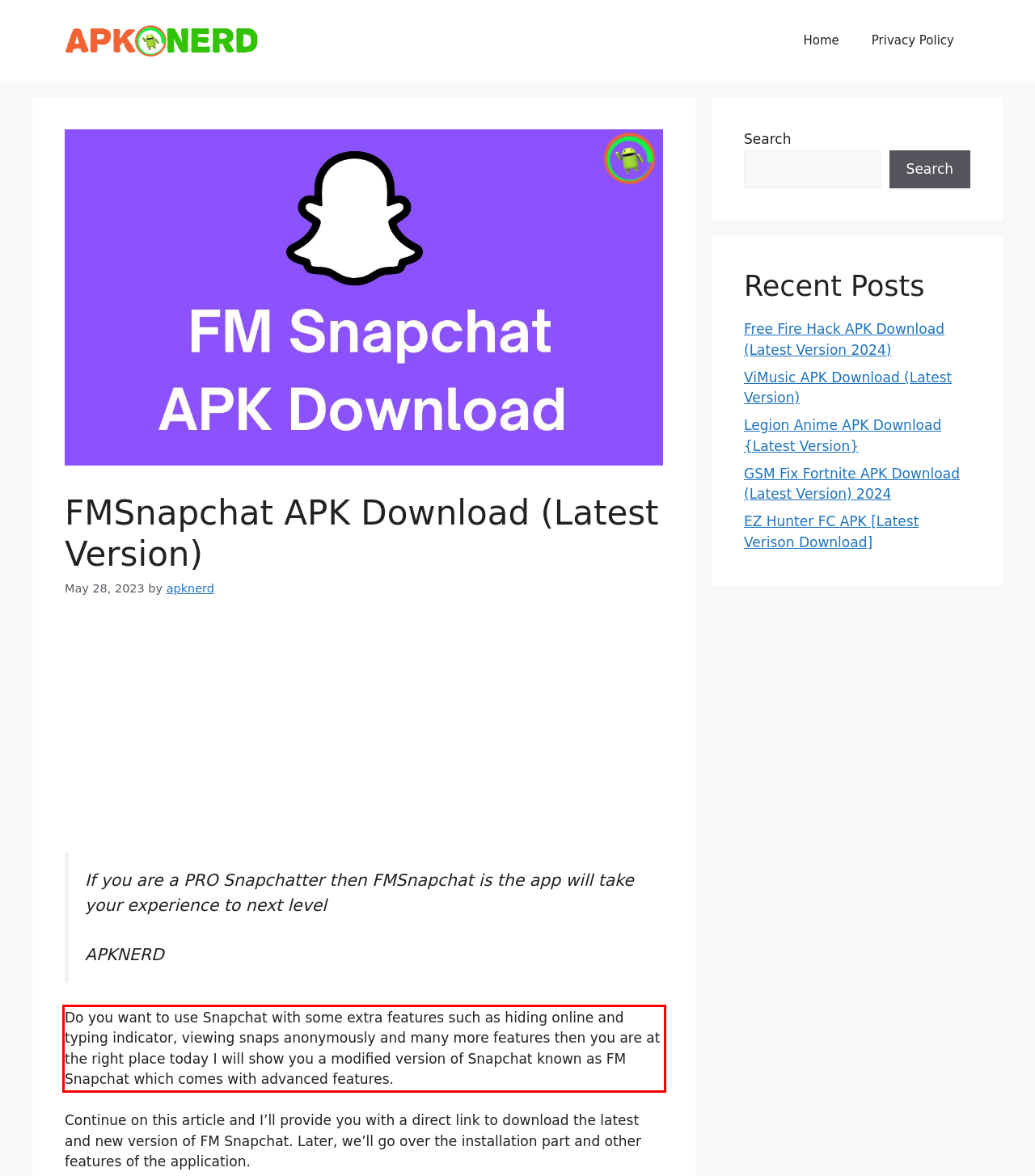Please look at the screenshot provided and find the red bounding box. Extract the text content contained within this bounding box.

Do you want to use Snapchat with some extra features such as hiding online and typing indicator, viewing snaps anonymously and many more features then you are at the right place today I will show you a modified version of Snapchat known as FM Snapchat which comes with advanced features.